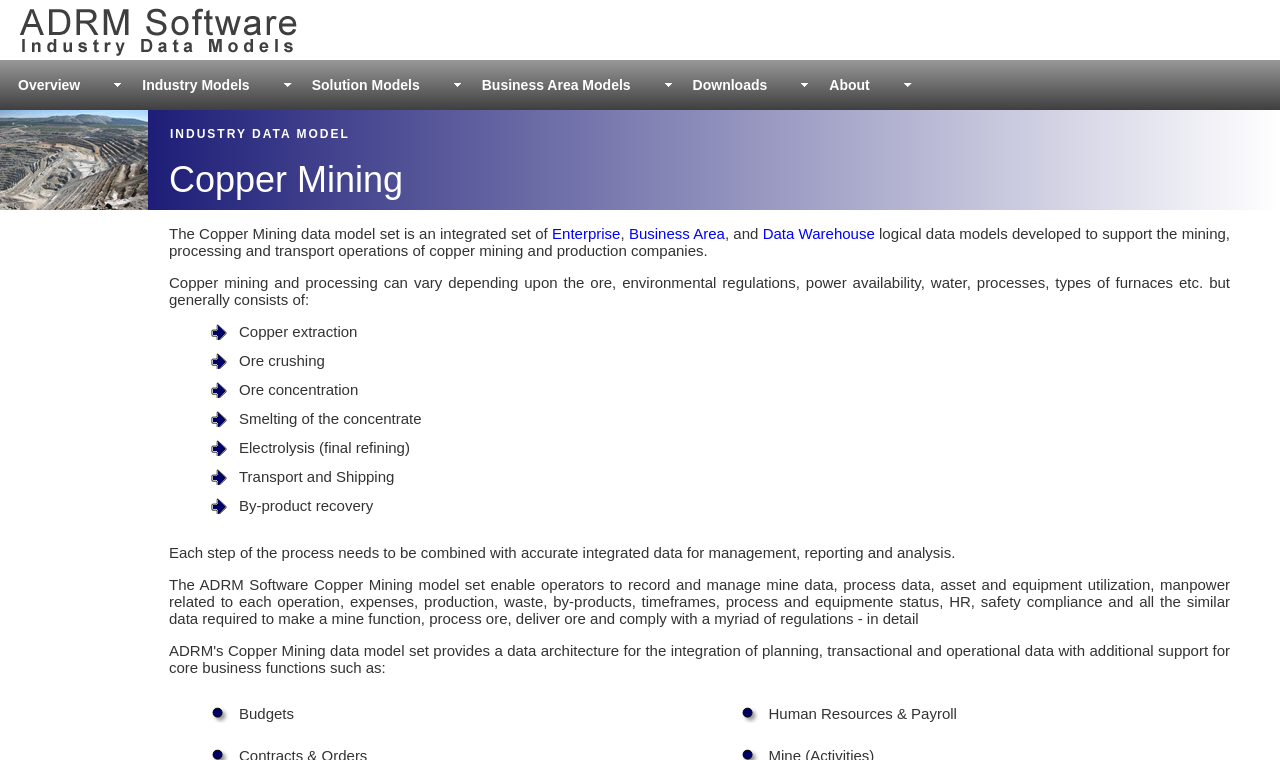Bounding box coordinates are specified in the format (top-left x, top-left y, bottom-right x, bottom-right y). All values are floating point numbers bounded between 0 and 1. Please provide the bounding box coordinate of the region this sentence describes: Privacy & Policy

None